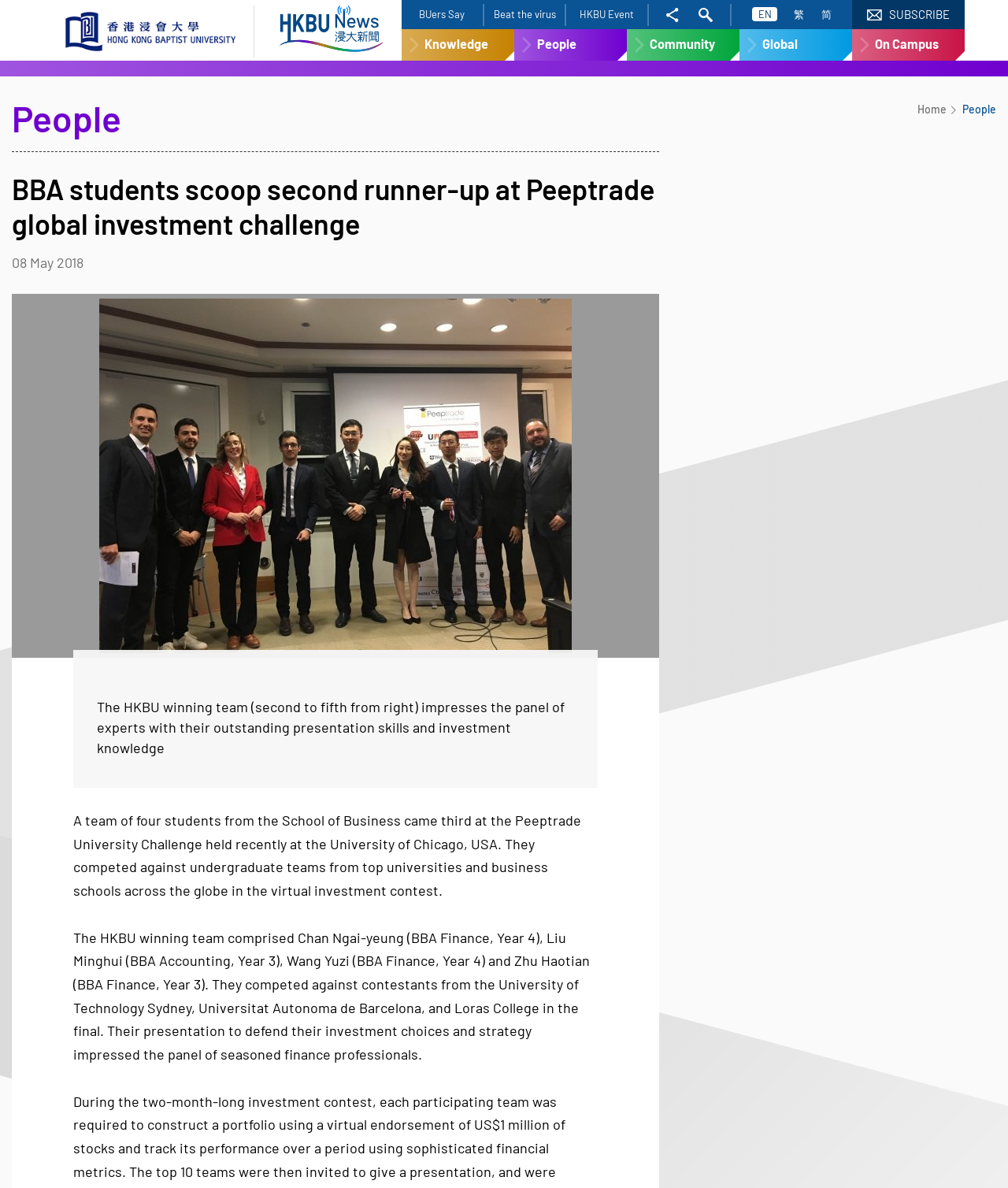Refer to the image and provide an in-depth answer to the question: 
What is the location of the challenge?

The location of the challenge can be found in the article, where it is mentioned that 'A team of four students from the School of Business came third at the Peeptrade University Challenge held recently at the University of Chicago, USA'.